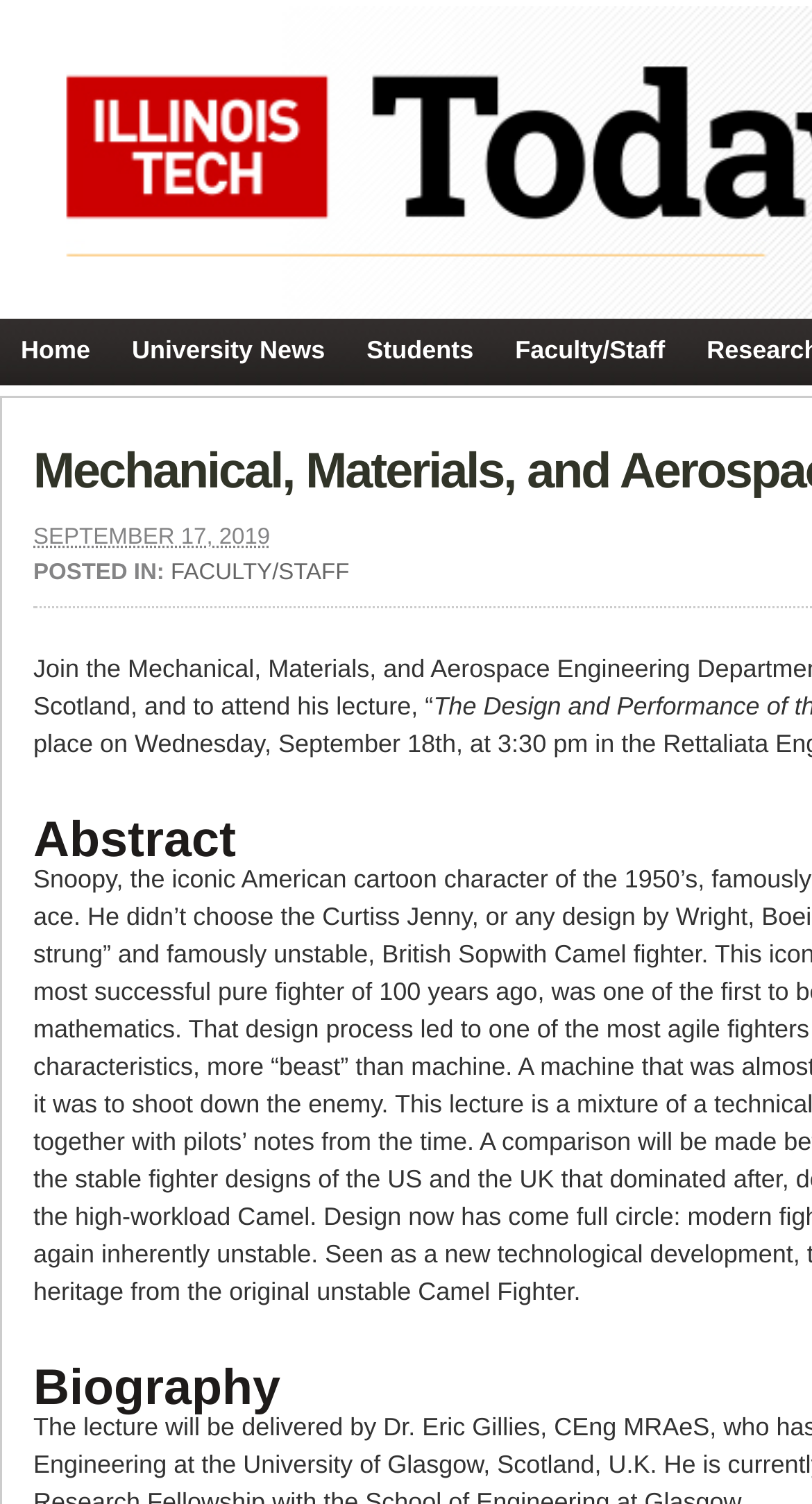What is the date of the seminar?
Look at the image and construct a detailed response to the question.

I found the date of the seminar by looking at the static text element 'SEPTEMBER 17, 2019' which is located at the top of the webpage, below the navigation links.